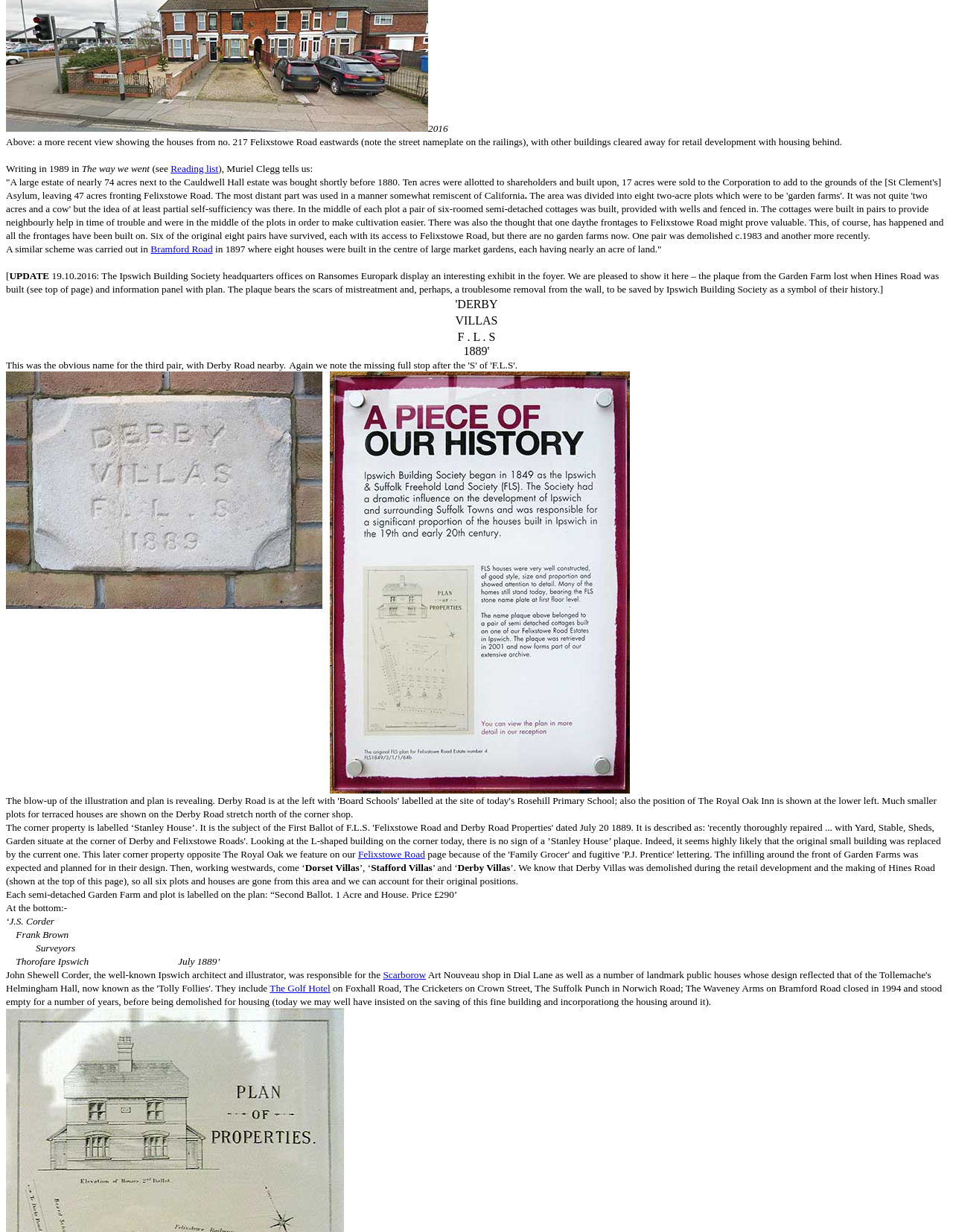Determine the bounding box coordinates for the HTML element mentioned in the following description: "Reading list". The coordinates should be a list of four floats ranging from 0 to 1, represented as [left, top, right, bottom].

[0.179, 0.132, 0.229, 0.141]